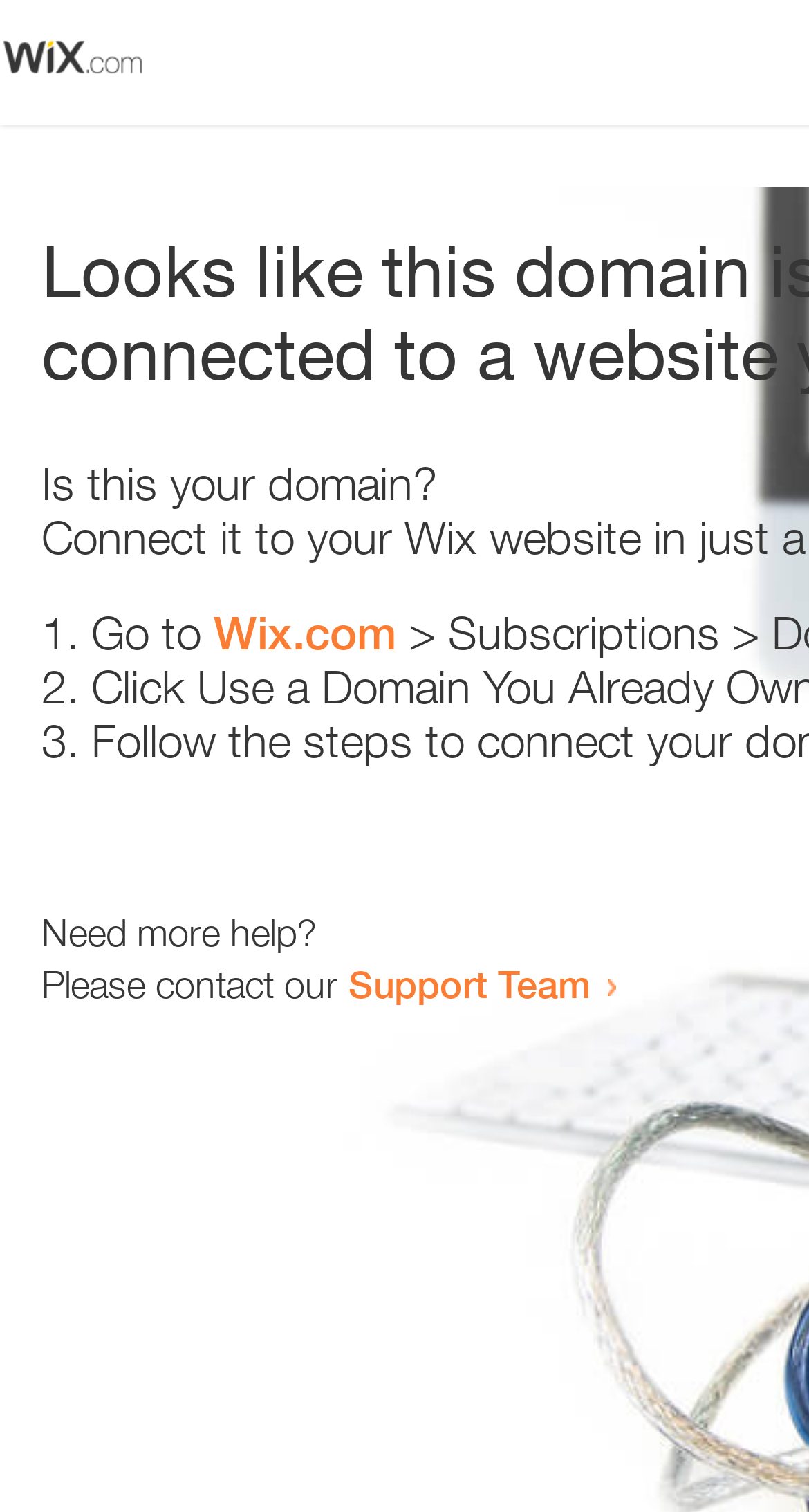Generate the text content of the main headline of the webpage.

Looks like this domain isn't
connected to a website yet